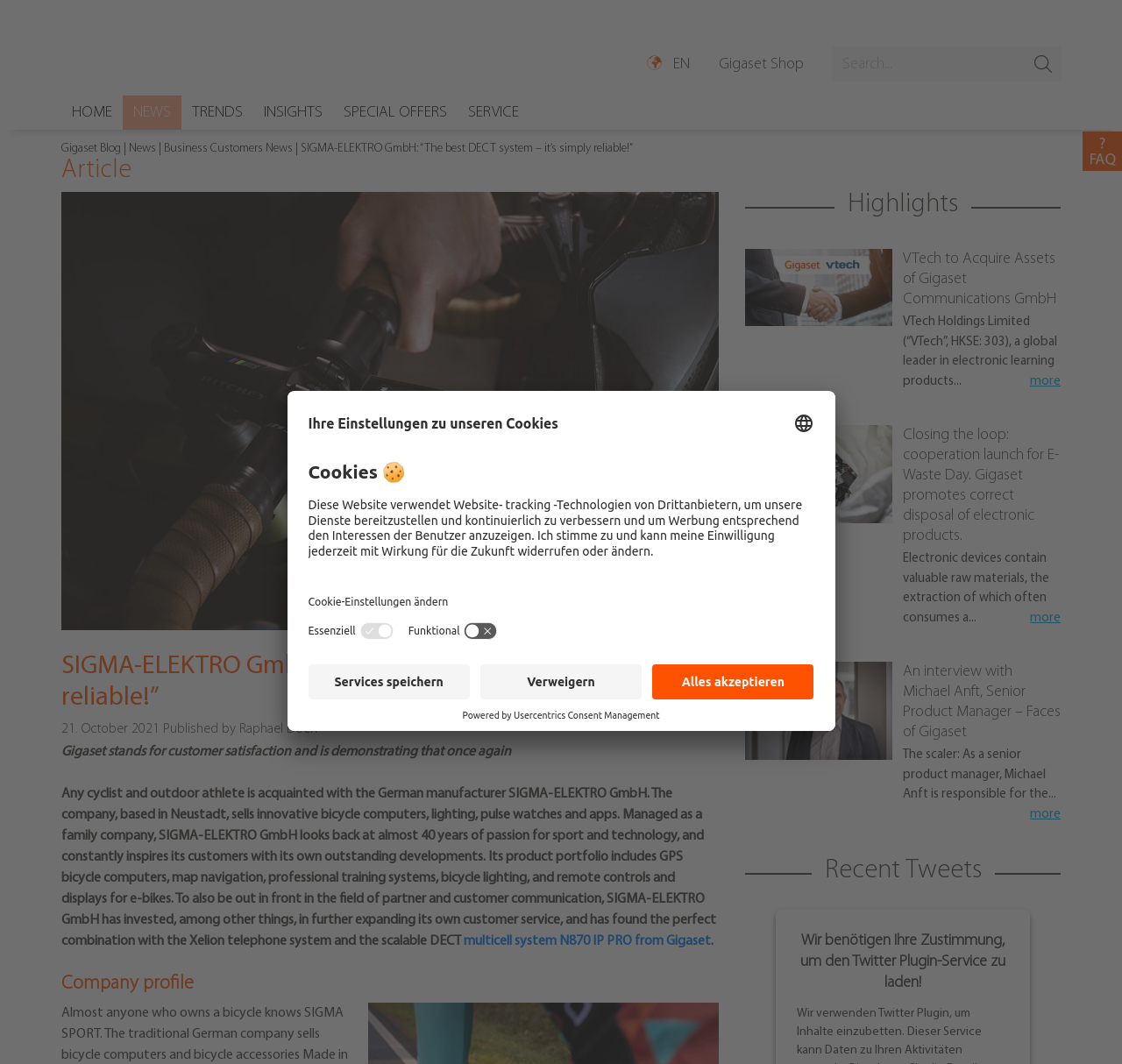Extract the bounding box for the UI element that matches this description: "Gigaset Blog".

[0.055, 0.133, 0.108, 0.146]